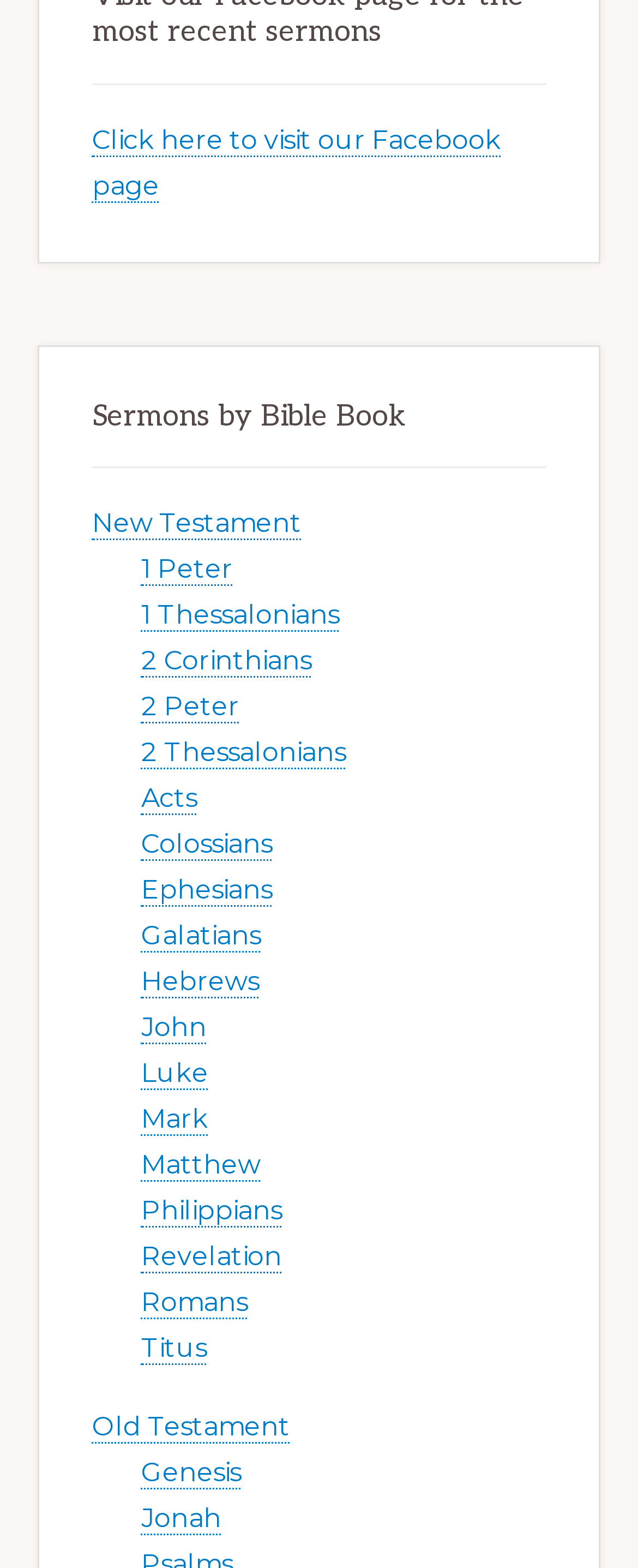How many New Testament books are listed?
Please provide a single word or phrase in response based on the screenshot.

21